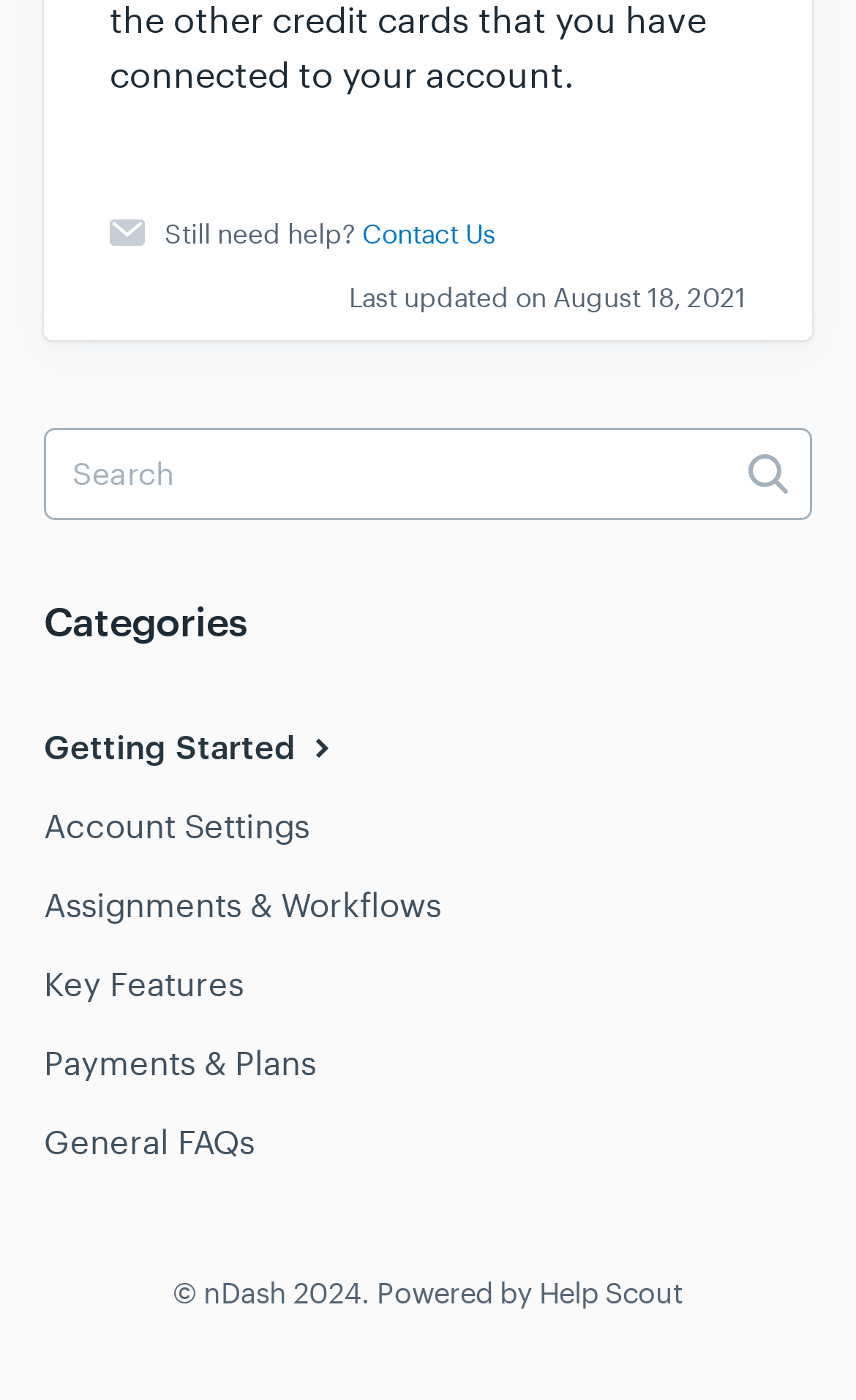What categories are available on the webpage?
Please craft a detailed and exhaustive response to the question.

I found the categories by looking at the links under the 'Categories' heading. These links include 'Getting Started', 'Account Settings', 'Assignments & Workflows', and more, which suggest that the webpage is organized into these categories.